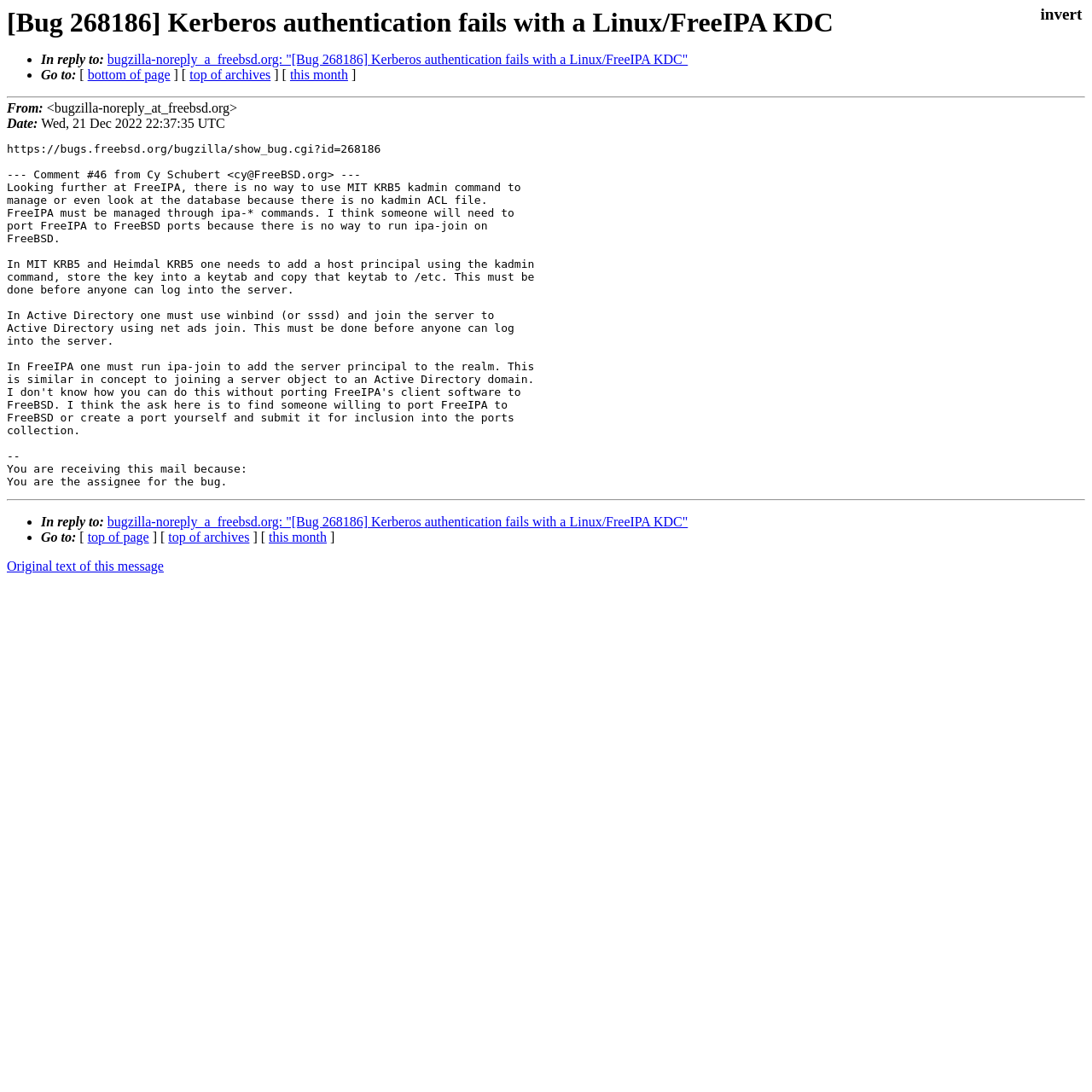Please provide a short answer using a single word or phrase for the question:
Who sent the email?

bugzilla-noreply_at_freebsd.org